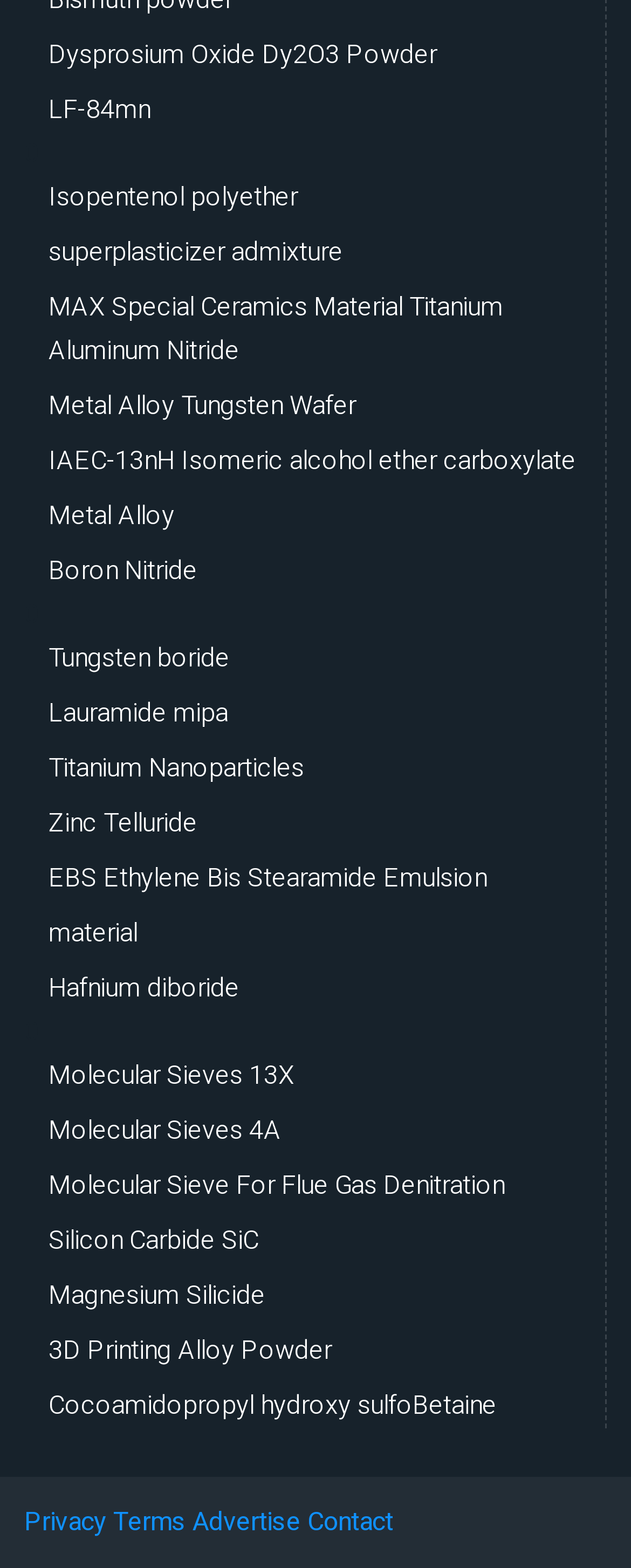Please locate the bounding box coordinates of the element's region that needs to be clicked to follow the instruction: "Explore Molecular Sieves 13X". The bounding box coordinates should be provided as four float numbers between 0 and 1, i.e., [left, top, right, bottom].

[0.077, 0.673, 0.467, 0.701]